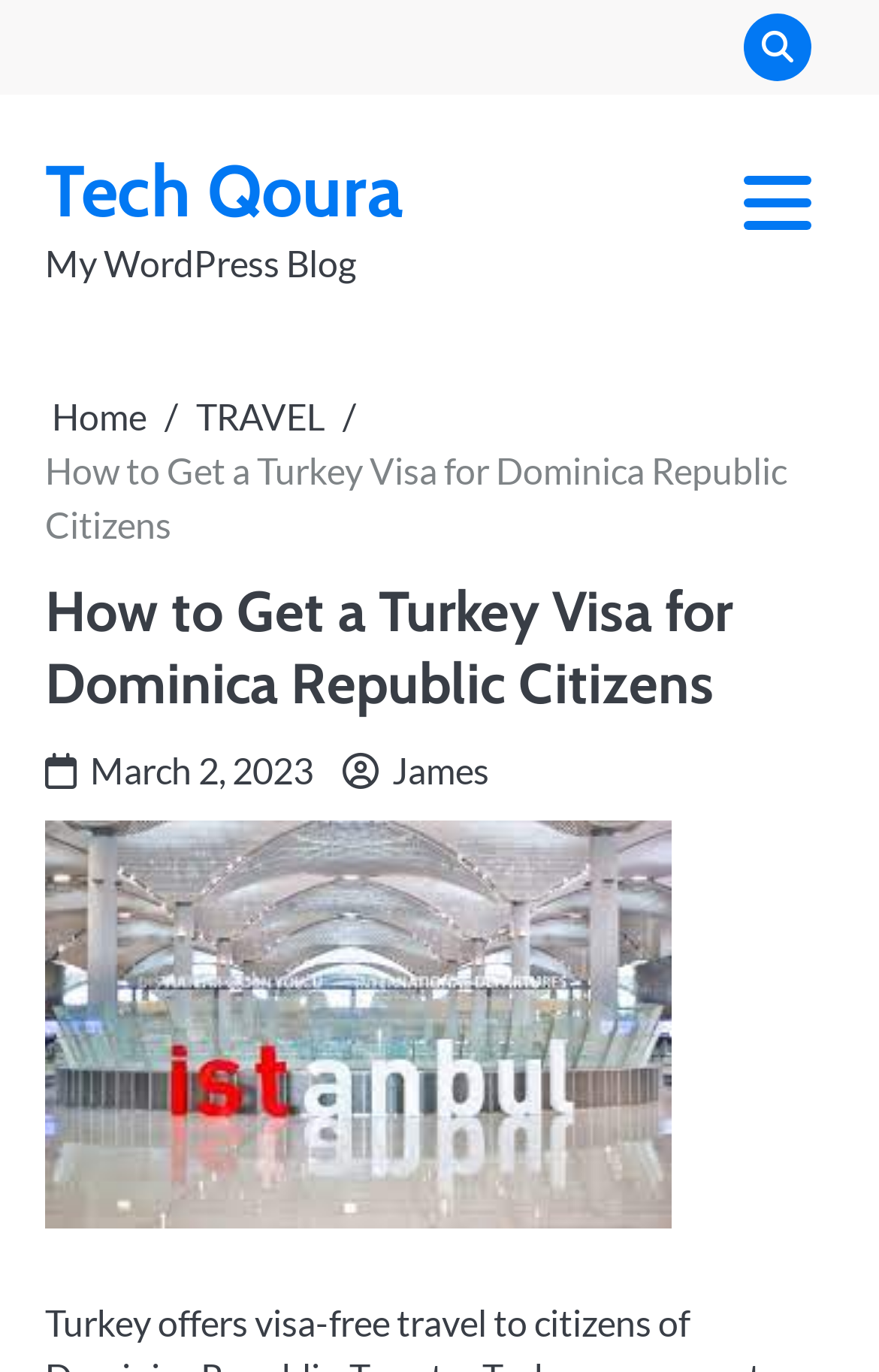Who is the author of the article?
Utilize the information in the image to give a detailed answer to the question.

I found the answer by looking at the link element with the bounding box coordinates [0.39, 0.545, 0.556, 0.576], which contains the text ' James'.